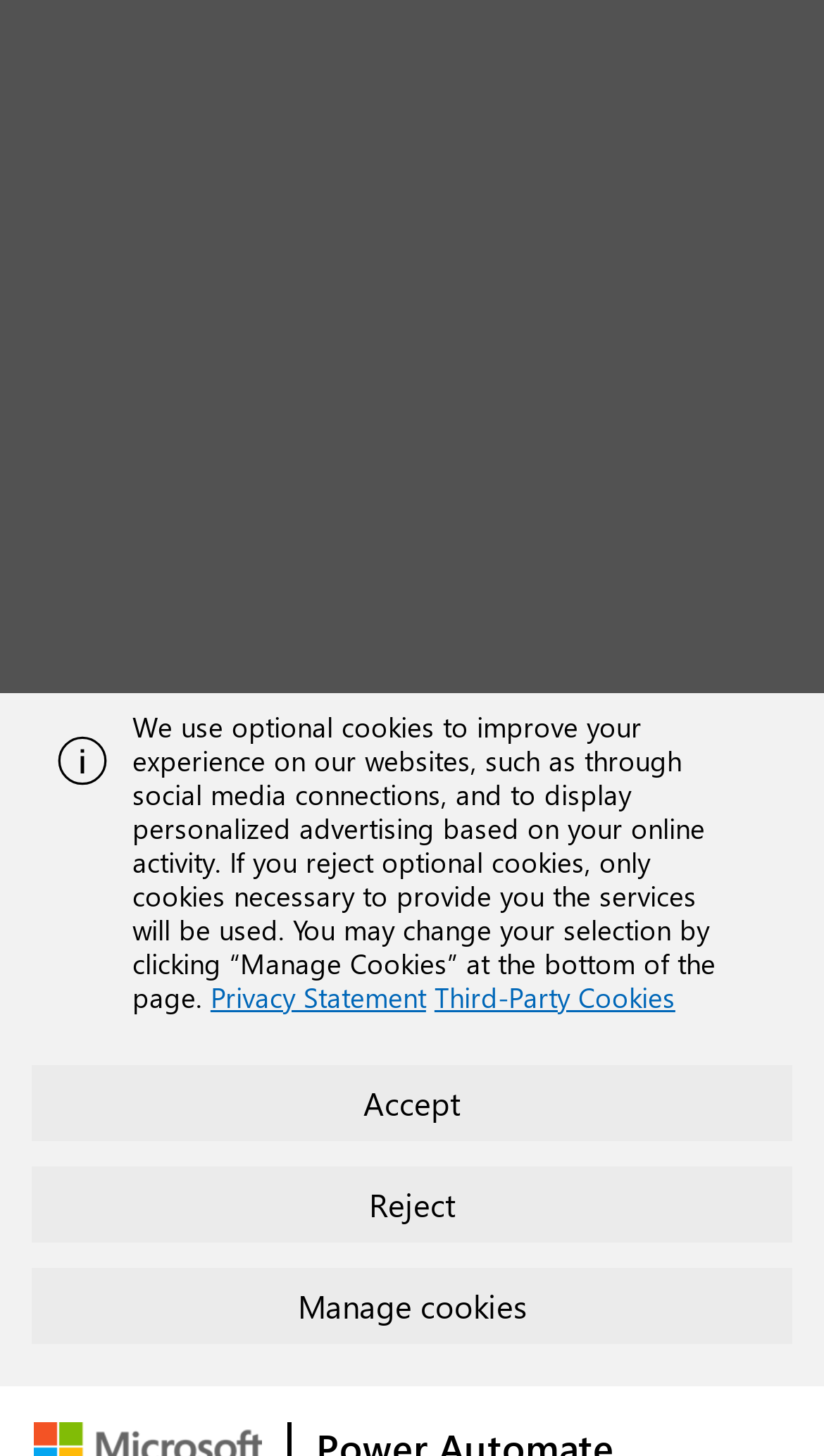Explain the webpage's layout and main content in detail.

The webpage is an announcement page from the Power Automate Blog, specifically about the July 2020 update to UI flows in Power Automate. At the top of the page, there is an alert section that takes up most of the width, spanning from the left edge to the right edge, and occupying about half of the page's height. Within this section, there is a small image on the left side, and a static text block that describes the use of optional cookies on the website. Below the text, there are three links: "Privacy Statement", "Third-Party Cookies", and "Manage Cookies", which are aligned horizontally and centered within the alert section.

Below the alert section, there are three buttons: "Accept", "Reject", and "Manage cookies", which are aligned horizontally and centered at the bottom of the page. These buttons are likely related to the cookie settings mentioned in the alert section.